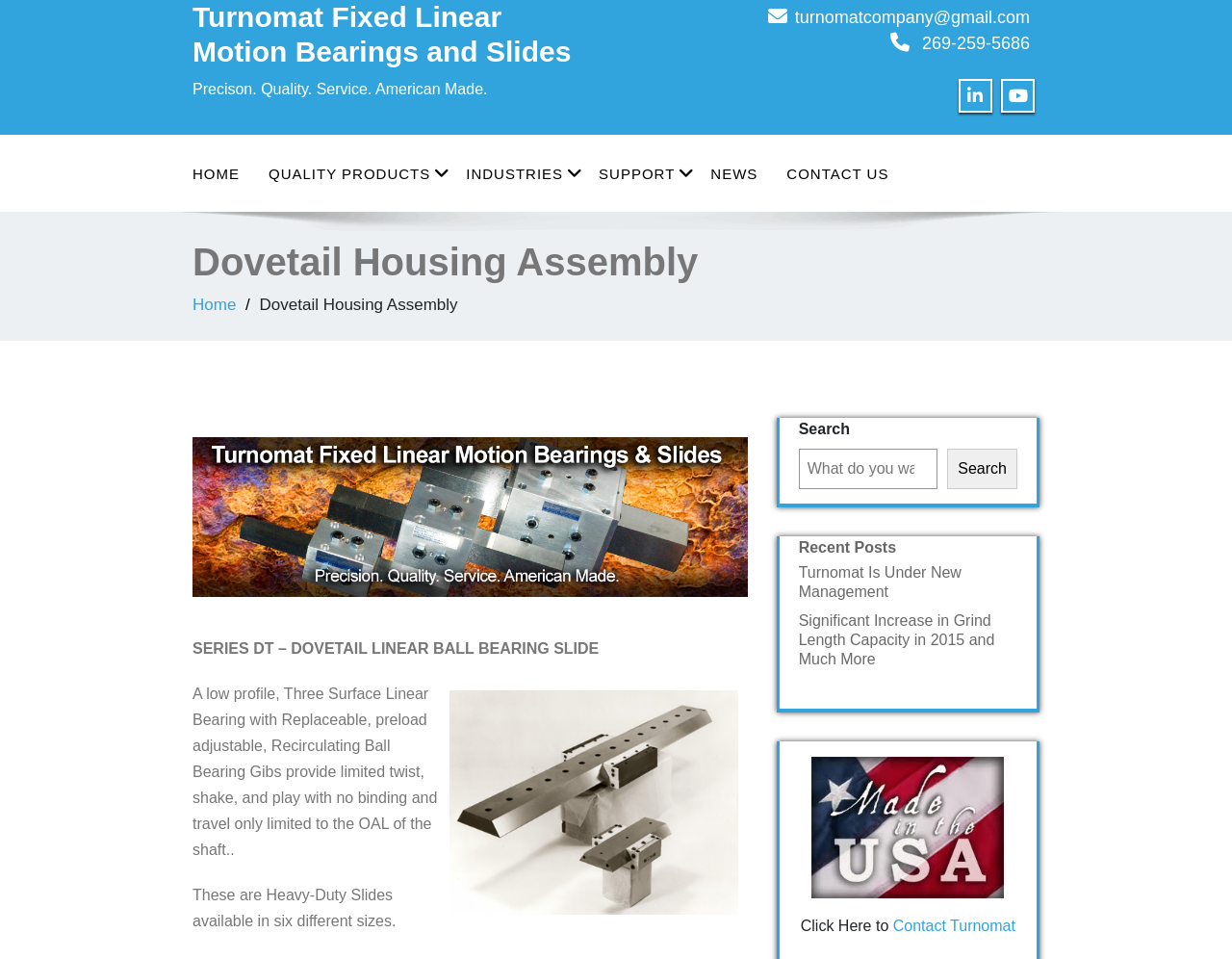Respond to the question below with a single word or phrase: What is the theme of the recent posts section?

company news